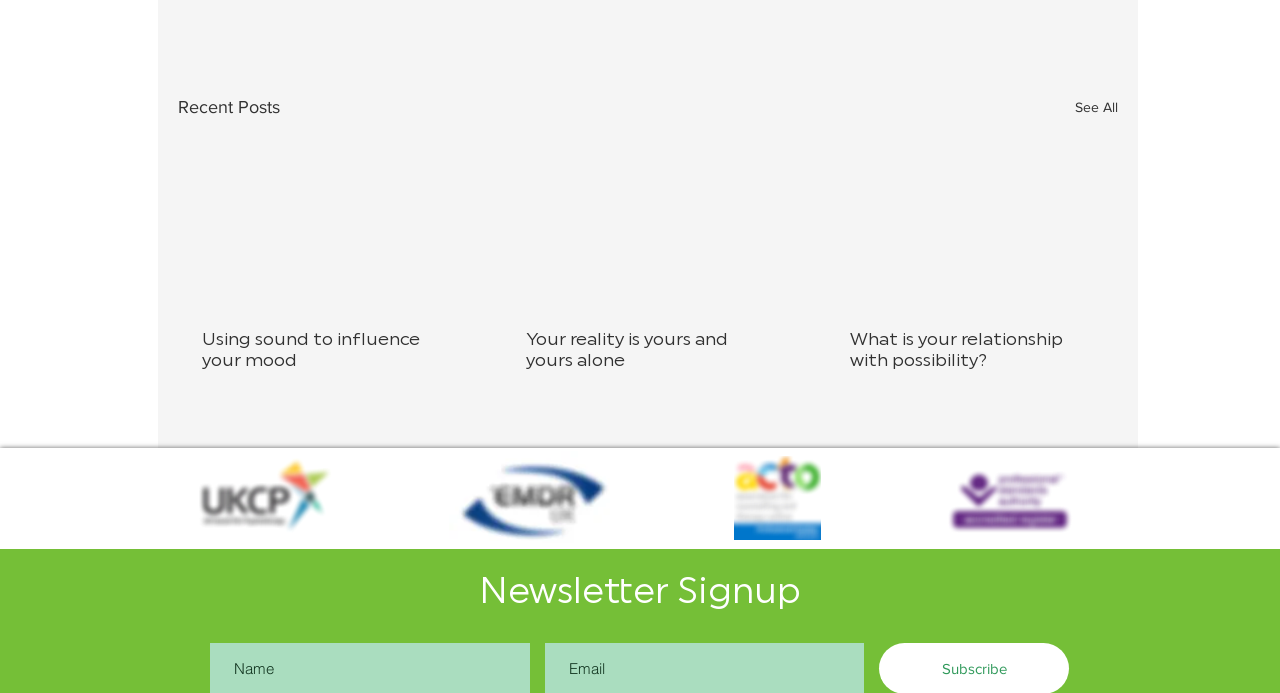Please determine the bounding box coordinates for the UI element described as: "See All".

[0.84, 0.134, 0.873, 0.175]